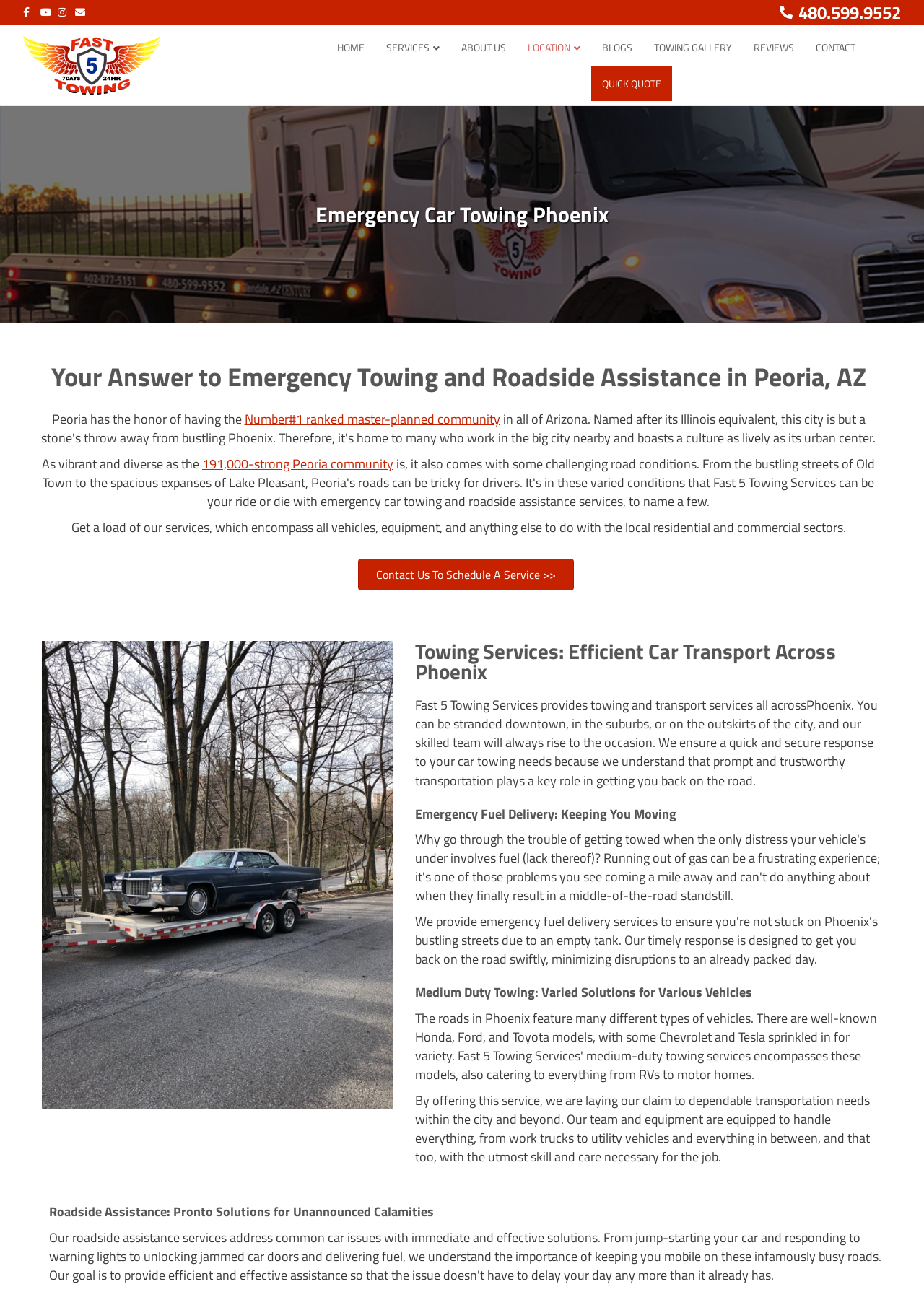Mark the bounding box of the element that matches the following description: "alt="Fast 5 Towing"".

[0.025, 0.043, 0.173, 0.056]